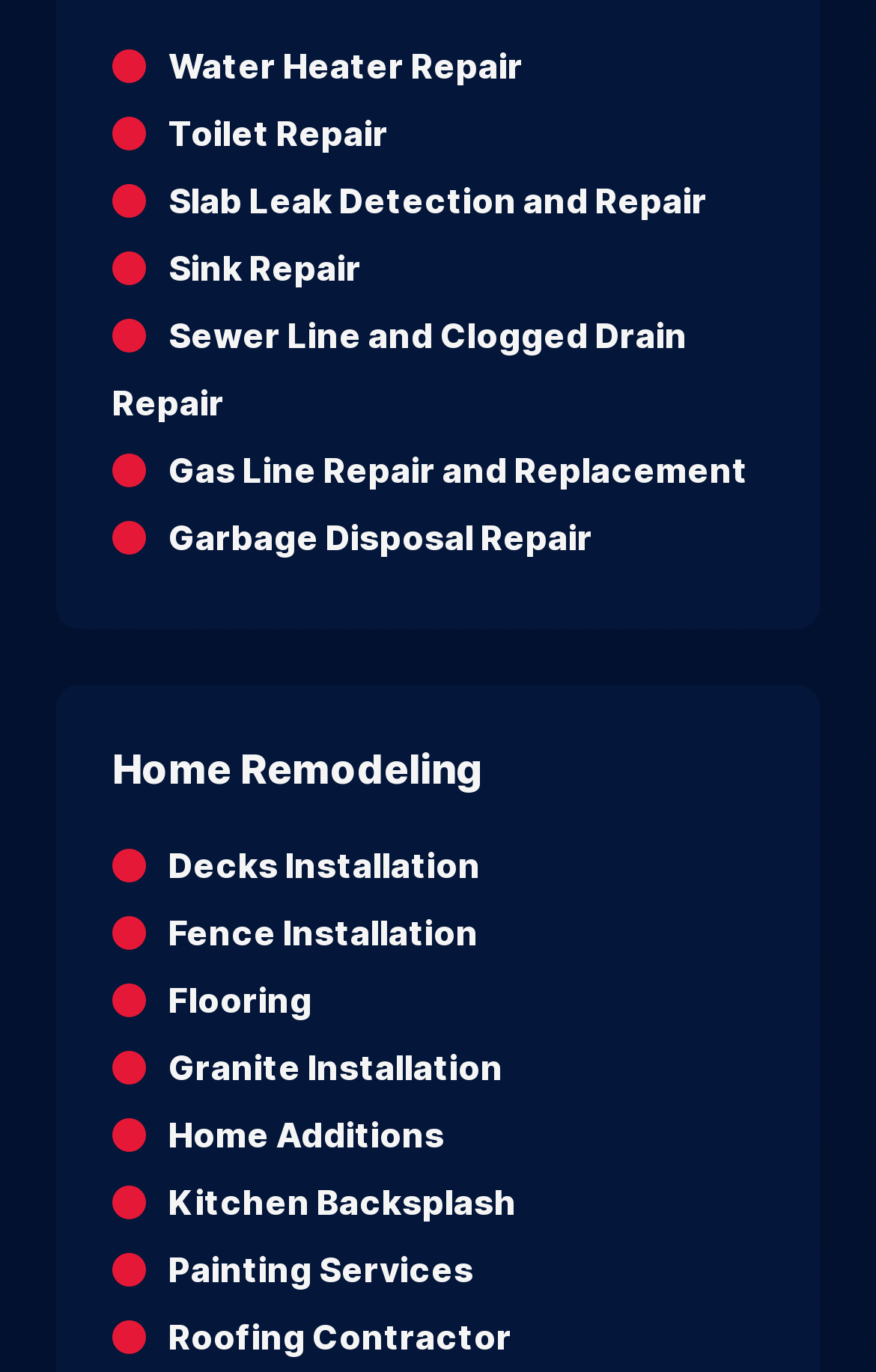Indicate the bounding box coordinates of the element that needs to be clicked to satisfy the following instruction: "View Slab Leak Detection and Repair". The coordinates should be four float numbers between 0 and 1, i.e., [left, top, right, bottom].

[0.192, 0.131, 0.808, 0.163]